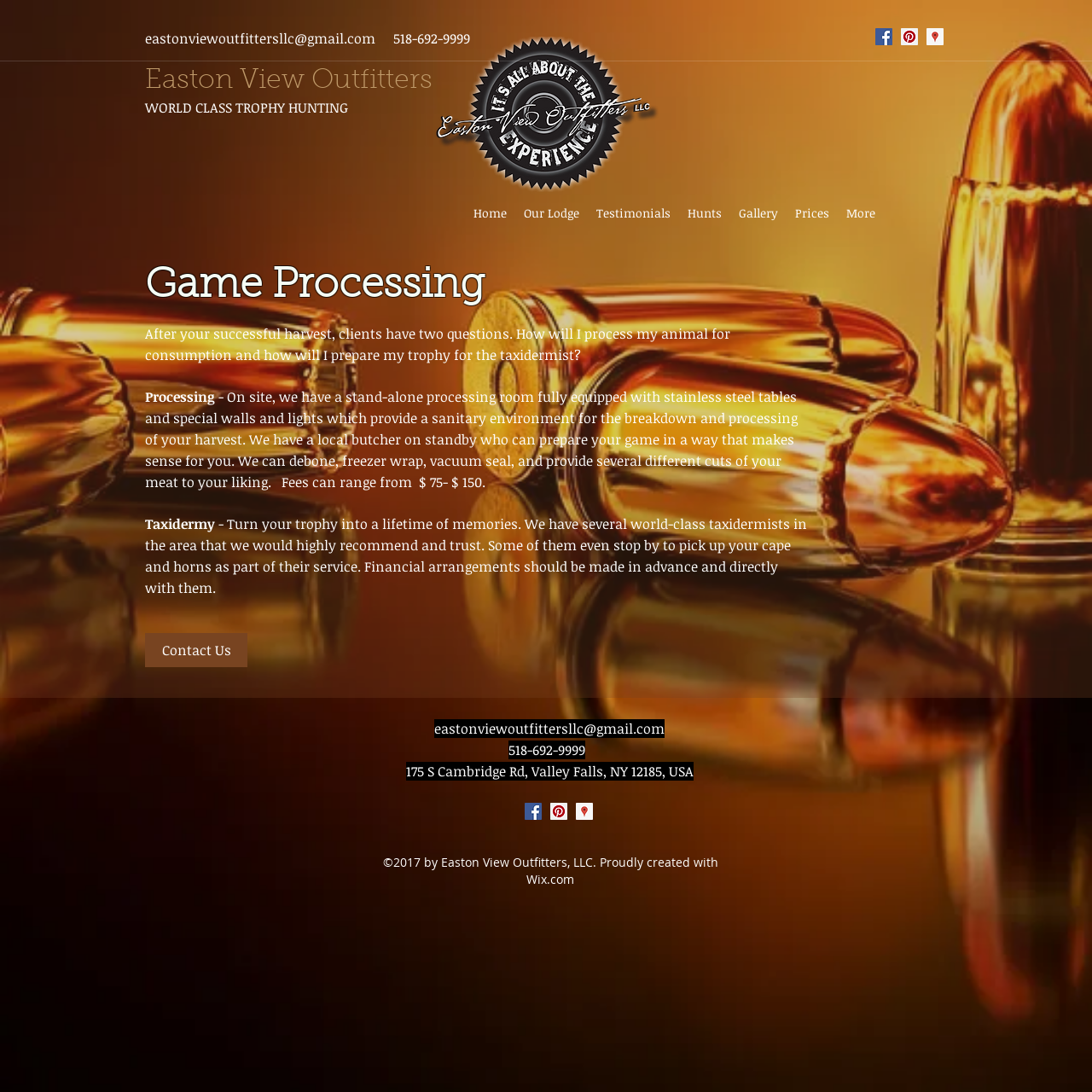What social media platforms are linked on the webpage?
Give a single word or phrase answer based on the content of the image.

Facebook, Pinterest, Google Places